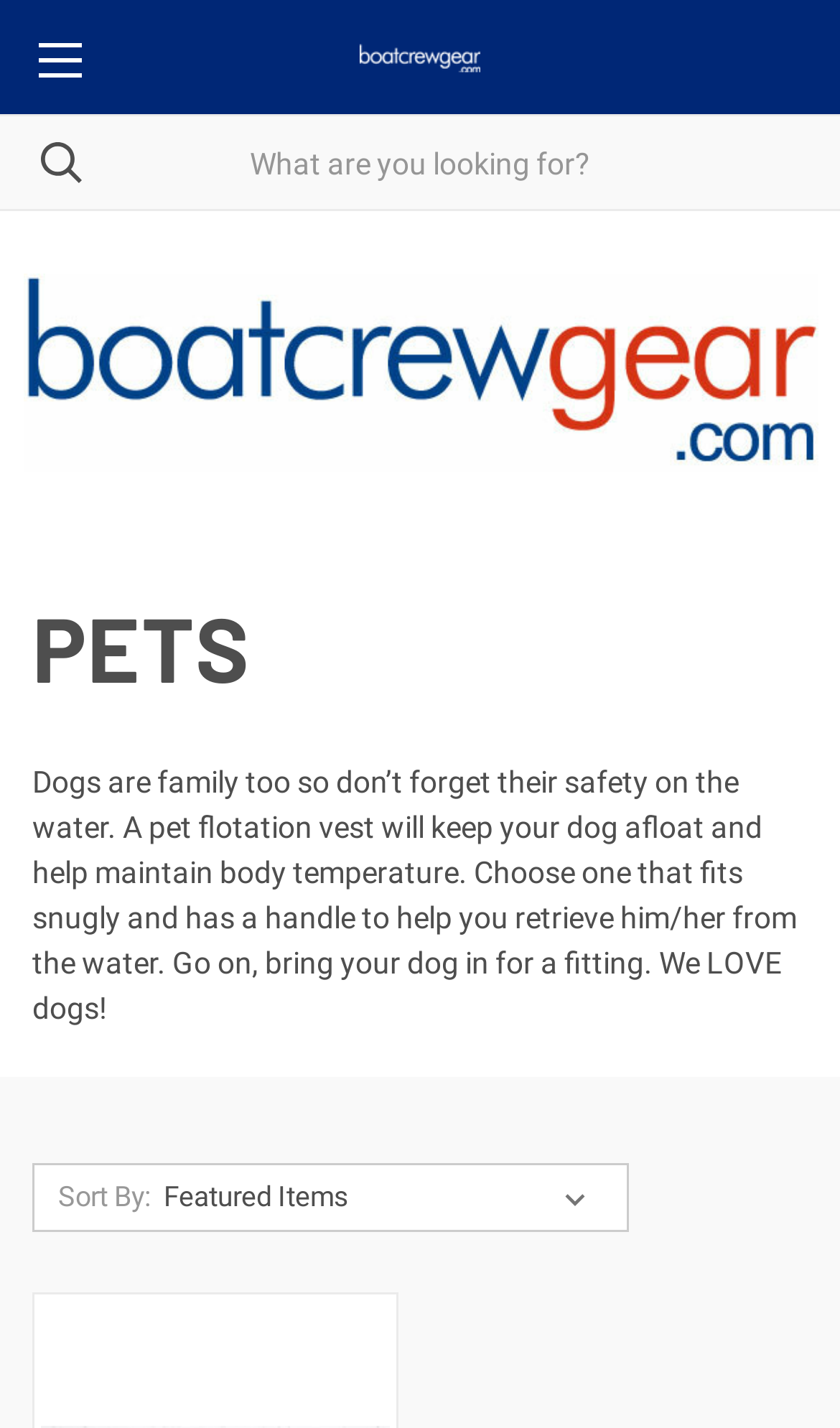How many sorting options are available?
Based on the image, answer the question with as much detail as possible.

I can see a 'Sort By:' dropdown list with a single option, indicating that there is only one way to sort the products on this page.